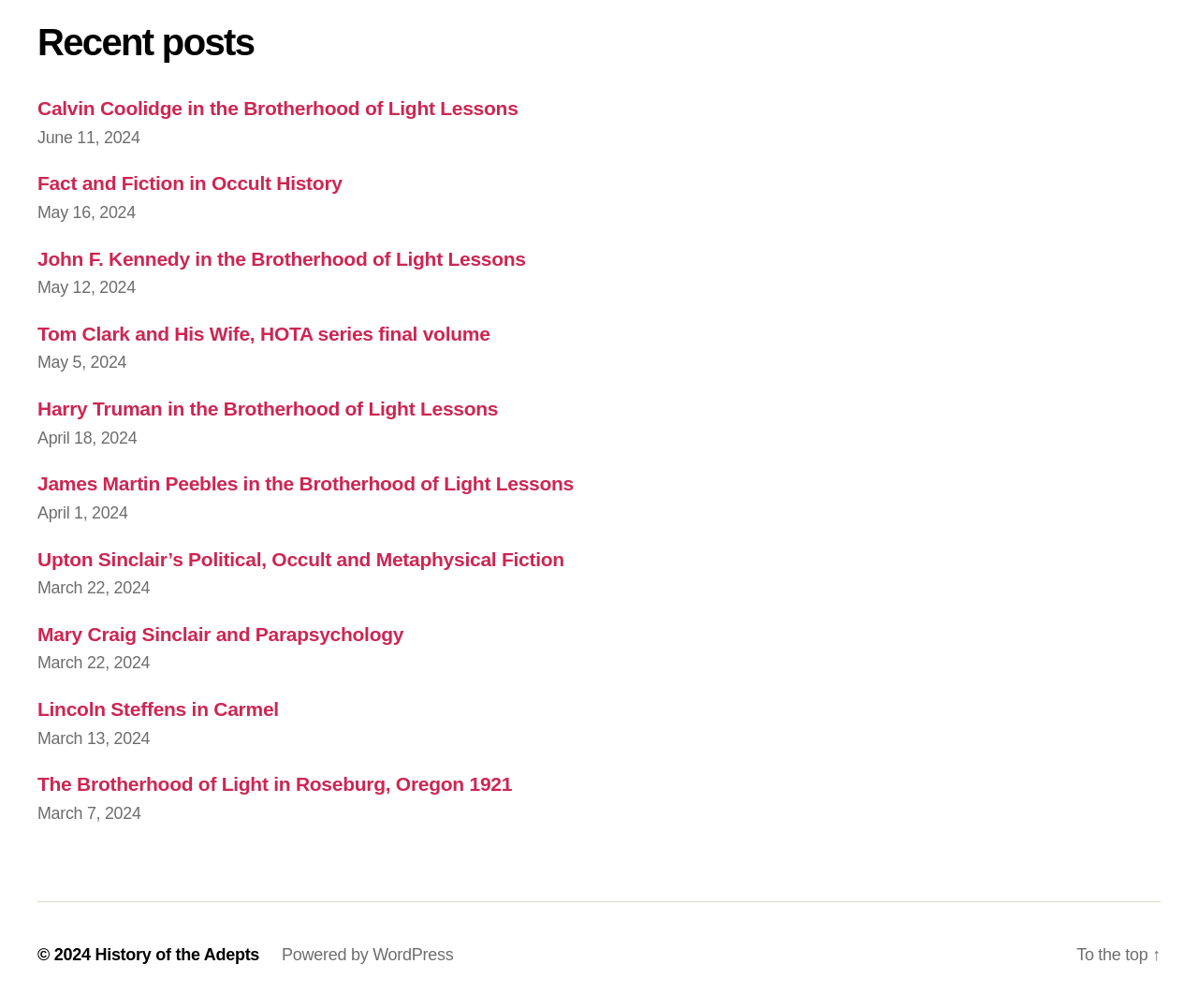What is the copyright year of the website?
Use the information from the image to give a detailed answer to the question.

The copyright year of the website can be found by looking at the StaticText element at the bottom of the page with the text '© 2024'. This indicates that the website's copyright year is 2024.